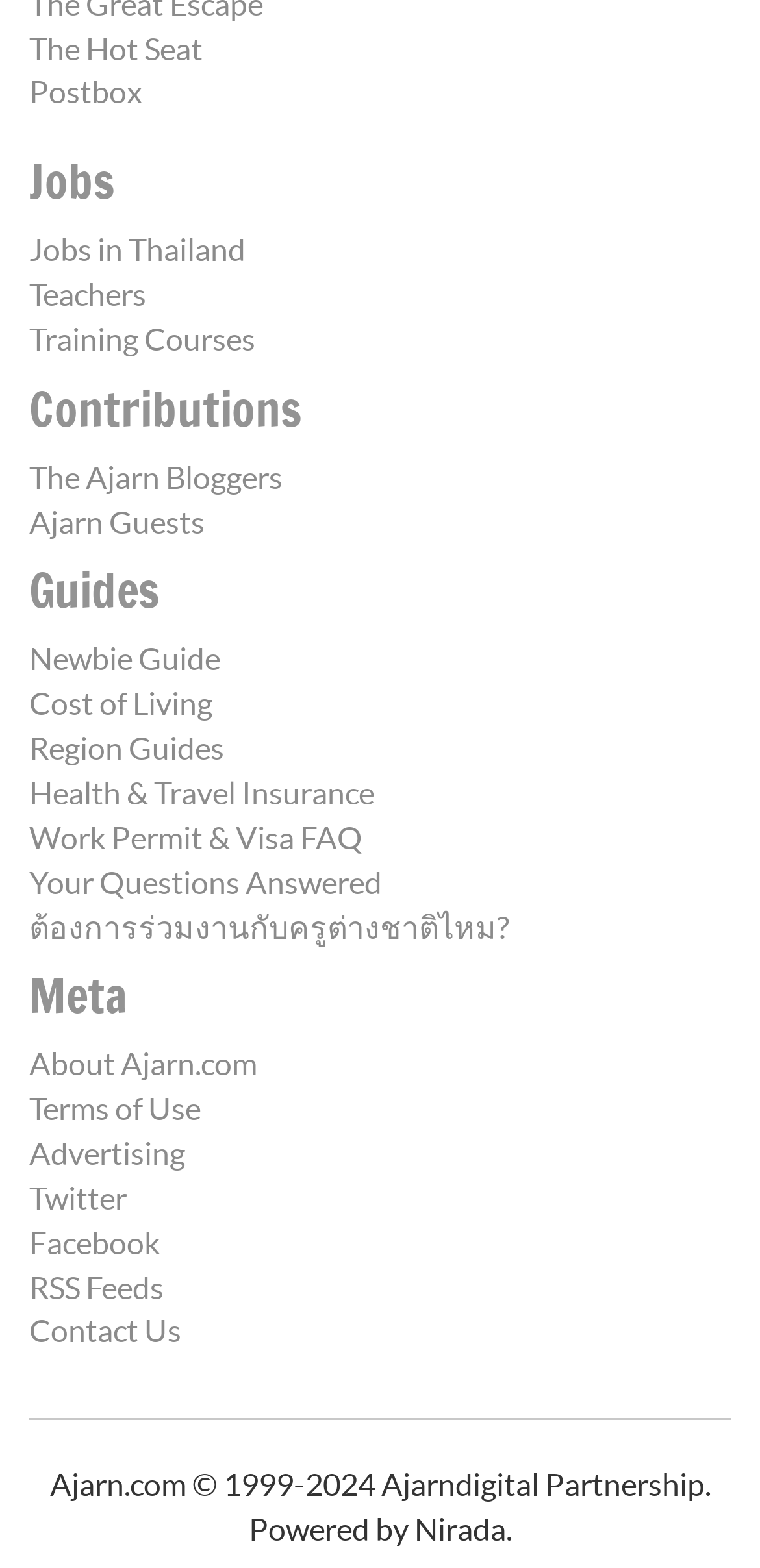How many links are under the 'Jobs' heading?
Answer with a single word or short phrase according to what you see in the image.

4